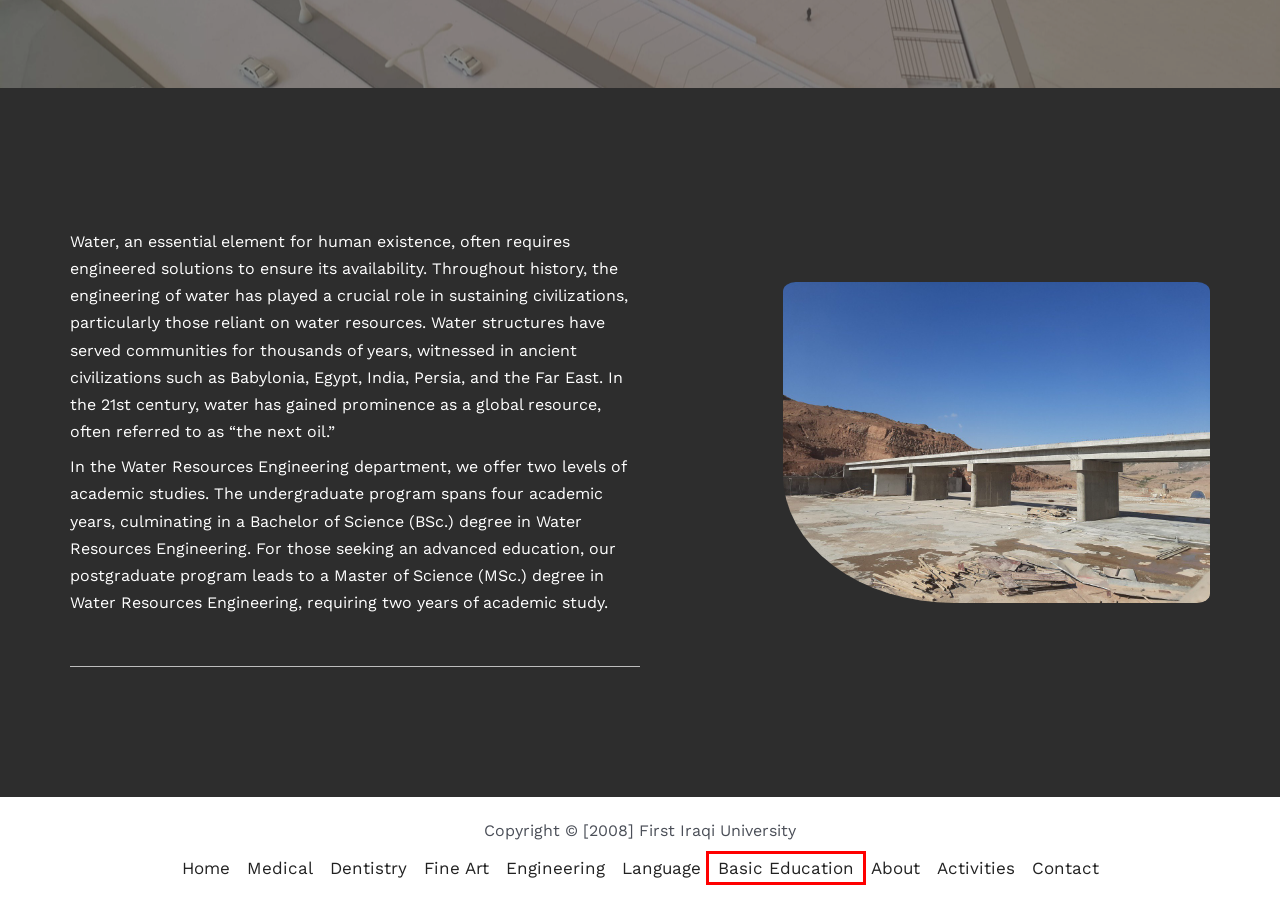You are looking at a screenshot of a webpage with a red bounding box around an element. Determine the best matching webpage description for the new webpage resulting from clicking the element in the red bounding box. Here are the descriptions:
A. Basic Education – First Iraqi University
B. Fine Art – First Iraqi University
C. First Iraqi University – FIU
D. Contact – First Iraqi University
E. Event – First Iraqi University
F. Engineering – First Iraqi University
G. Language – First Iraqi University
H. About me – First Iraqi University

A